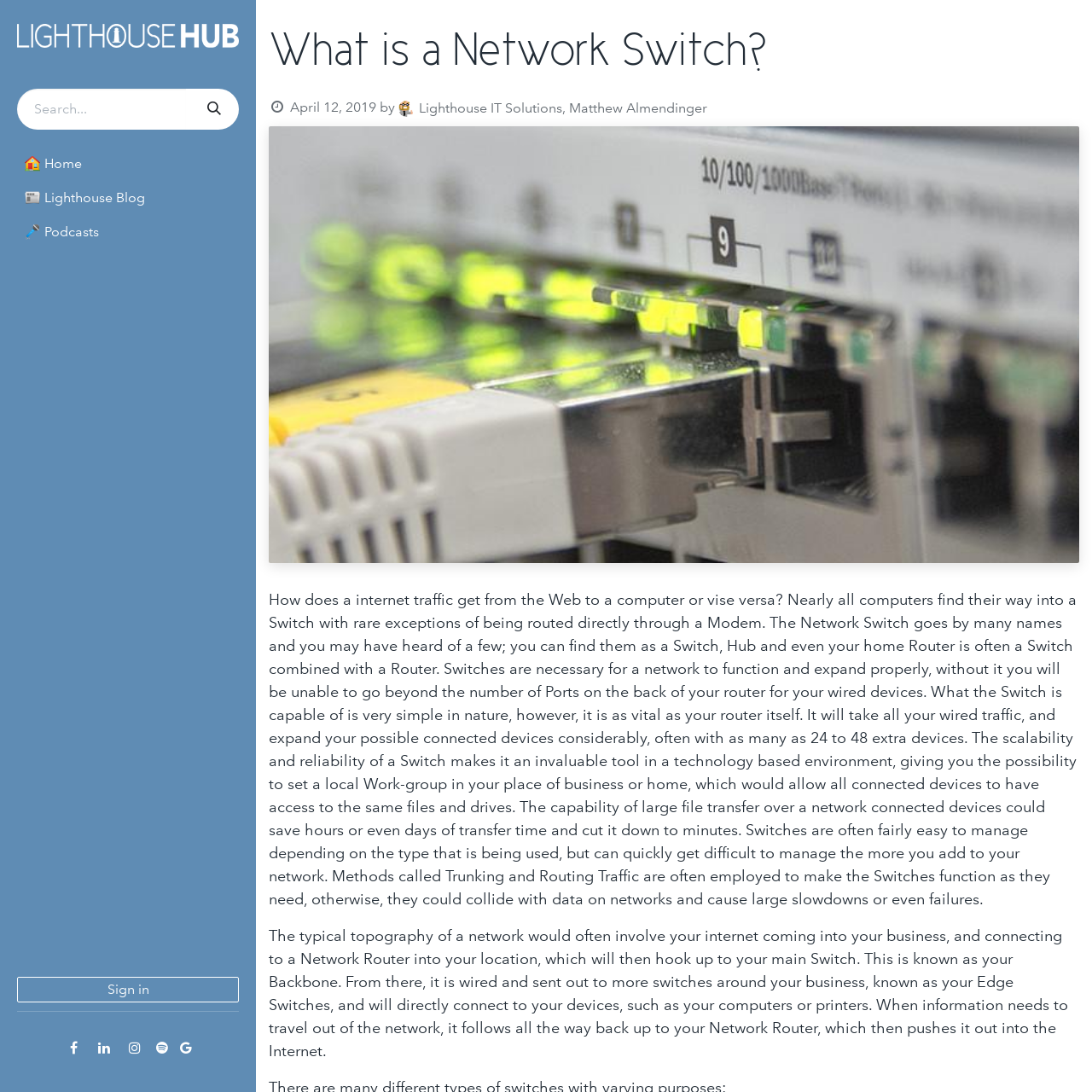Give a full account of the webpage's elements and their arrangement.

This webpage is about explaining what a Network Switch is and its importance in a technology-based environment. At the top, there is a navigation menu with a logo of Lighthouse IT Hub on the left, a search bar, and a menu with options like Home, Lighthouse Blog, and Podcasts. On the right side of the navigation menu, there are links to sign in and several social media icons.

Below the navigation menu, there is a heading "What is a Network Switch?" followed by the date "April 12, 2019" and the author's name "Lighthouse IT Solutions, Matthew Almendinger". Next to the author's name, there is a small image.

The main content of the webpage is divided into two paragraphs. The first paragraph explains how a Network Switch works, its importance, and its capabilities. It mentions that a Switch is necessary for a network to function and expand properly, and it can connect many devices, making it an invaluable tool.

The second paragraph describes the typical topology of a network, explaining how the internet connects to a Network Router, which then connects to a main Switch, and then to Edge Switches, and finally to devices like computers or printers. The text is quite detailed and informative, providing a clear understanding of what a Network Switch is and its role in a network.